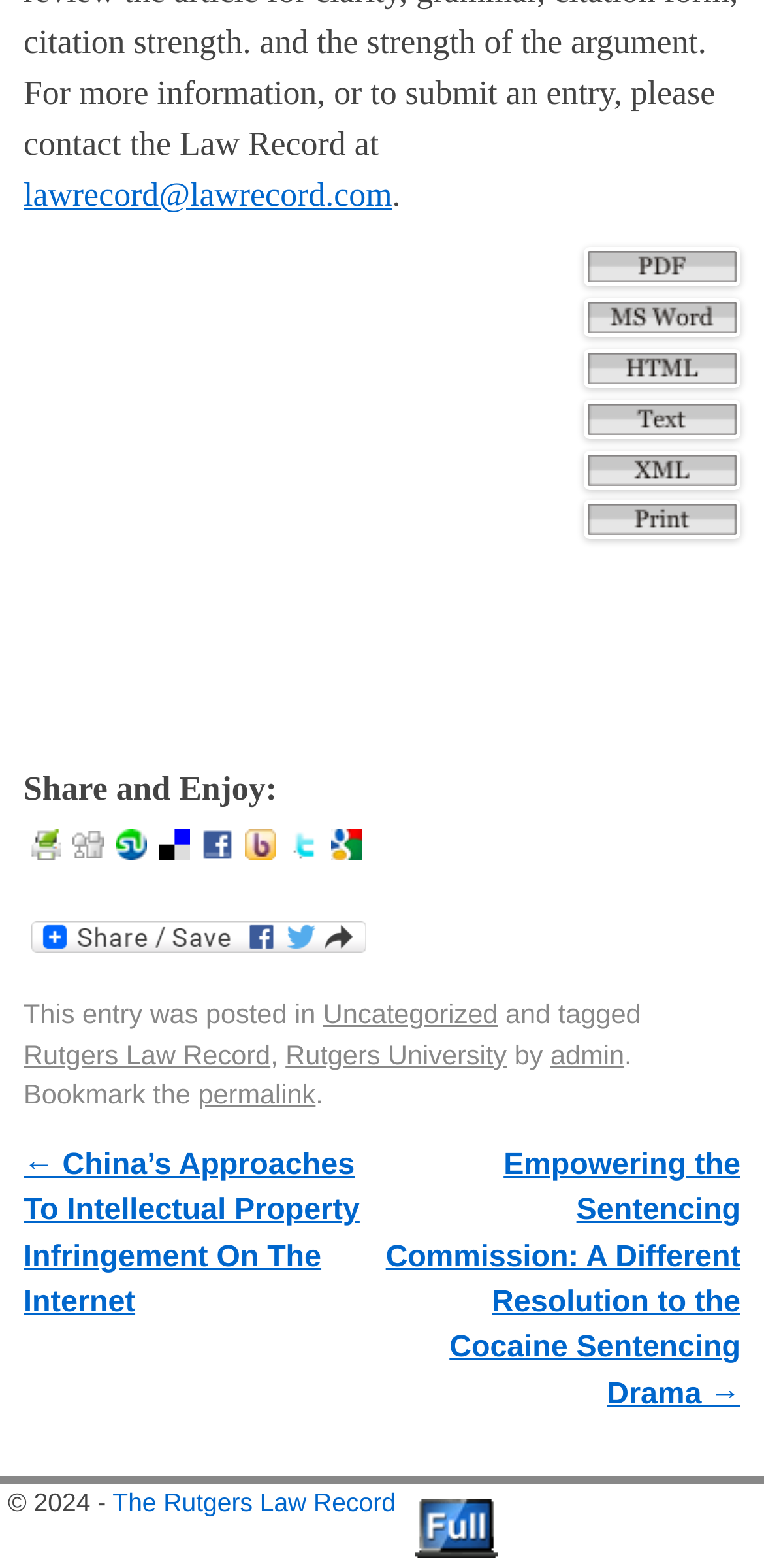What is the category of the current post?
Refer to the screenshot and deliver a thorough answer to the question presented.

I found the category information in the footer section, where it says 'This entry was posted in Uncategorized'.